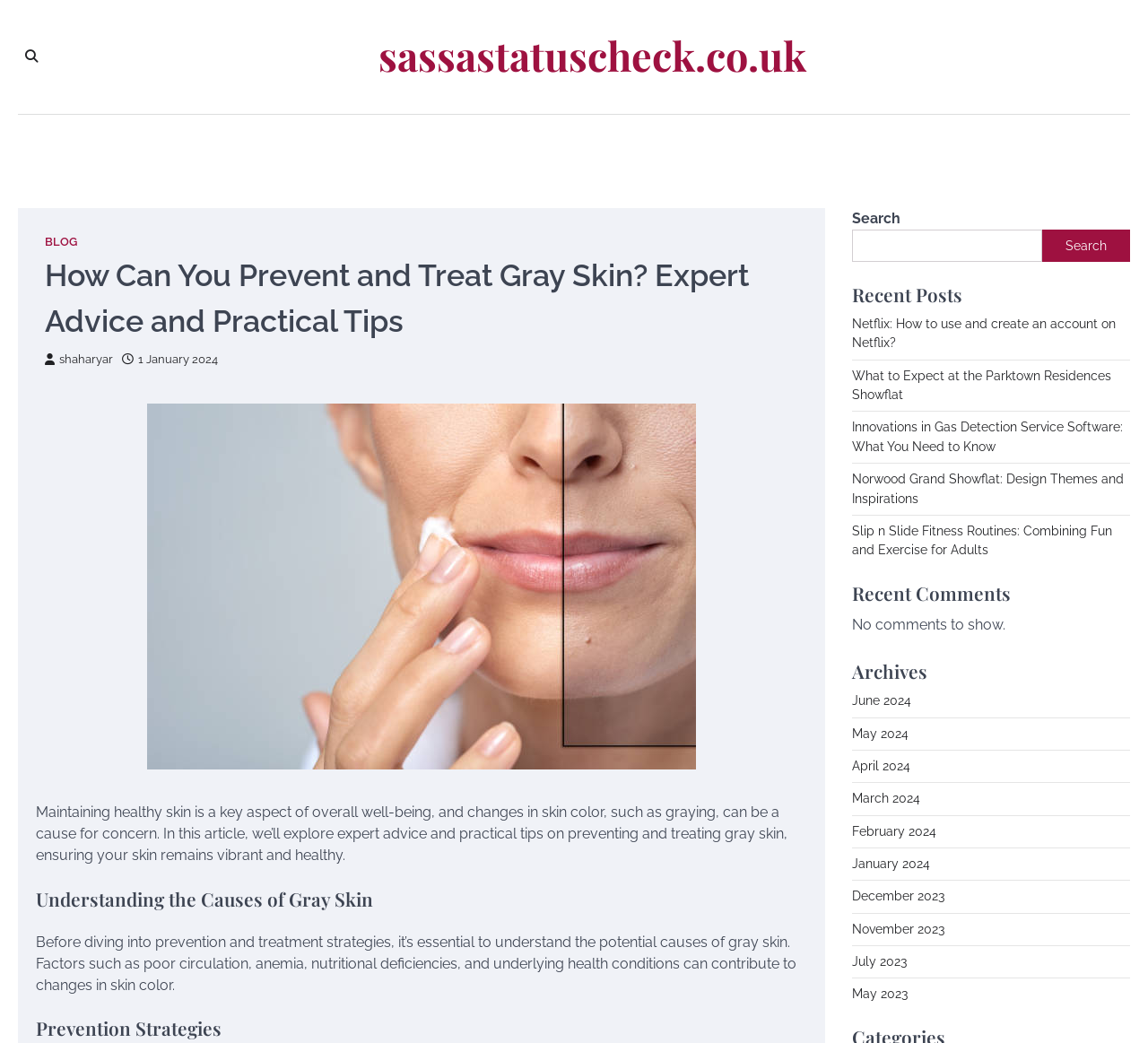Give a concise answer using only one word or phrase for this question:
What are the recent posts about?

Various topics